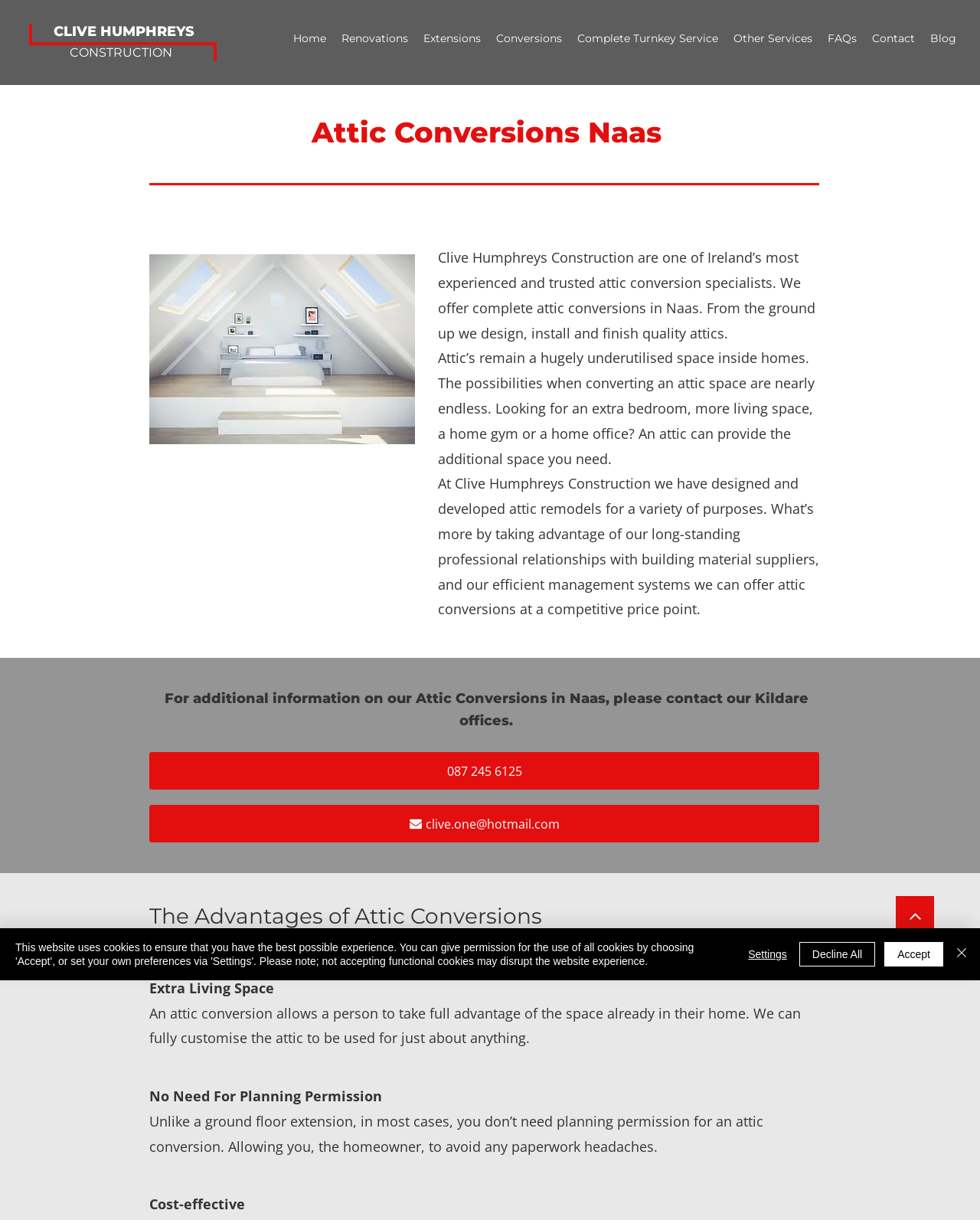Please pinpoint the bounding box coordinates for the region I should click to adhere to this instruction: "Click the '087 245 6125' phone number".

[0.152, 0.617, 0.836, 0.647]